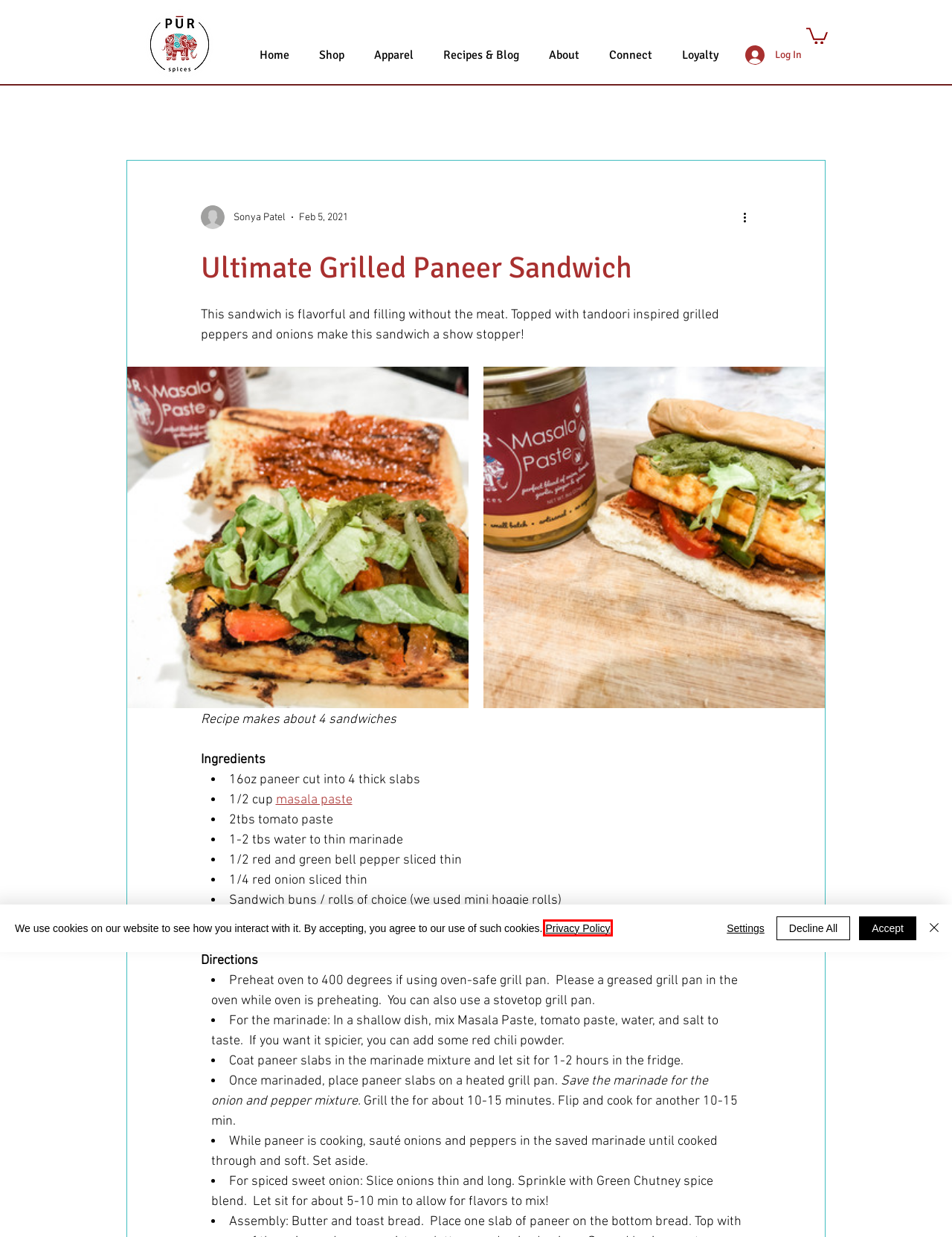Given a screenshot of a webpage with a red rectangle bounding box around a UI element, select the best matching webpage description for the new webpage that appears after clicking the highlighted element. The candidate descriptions are:
A. Privacy Policy | PUR Spices
B. Speciality Hot Sauce And Spice Blends | PUR Spices LTD
C. Merchandise | PUR Spices LTD
D. Recipes & Blog | PUR Spices
E. About | PUR Spices LTD
F. Masala Paste | PUR Spices
G. Connect | PUR Spices
H. Shop | PUR Spices

A